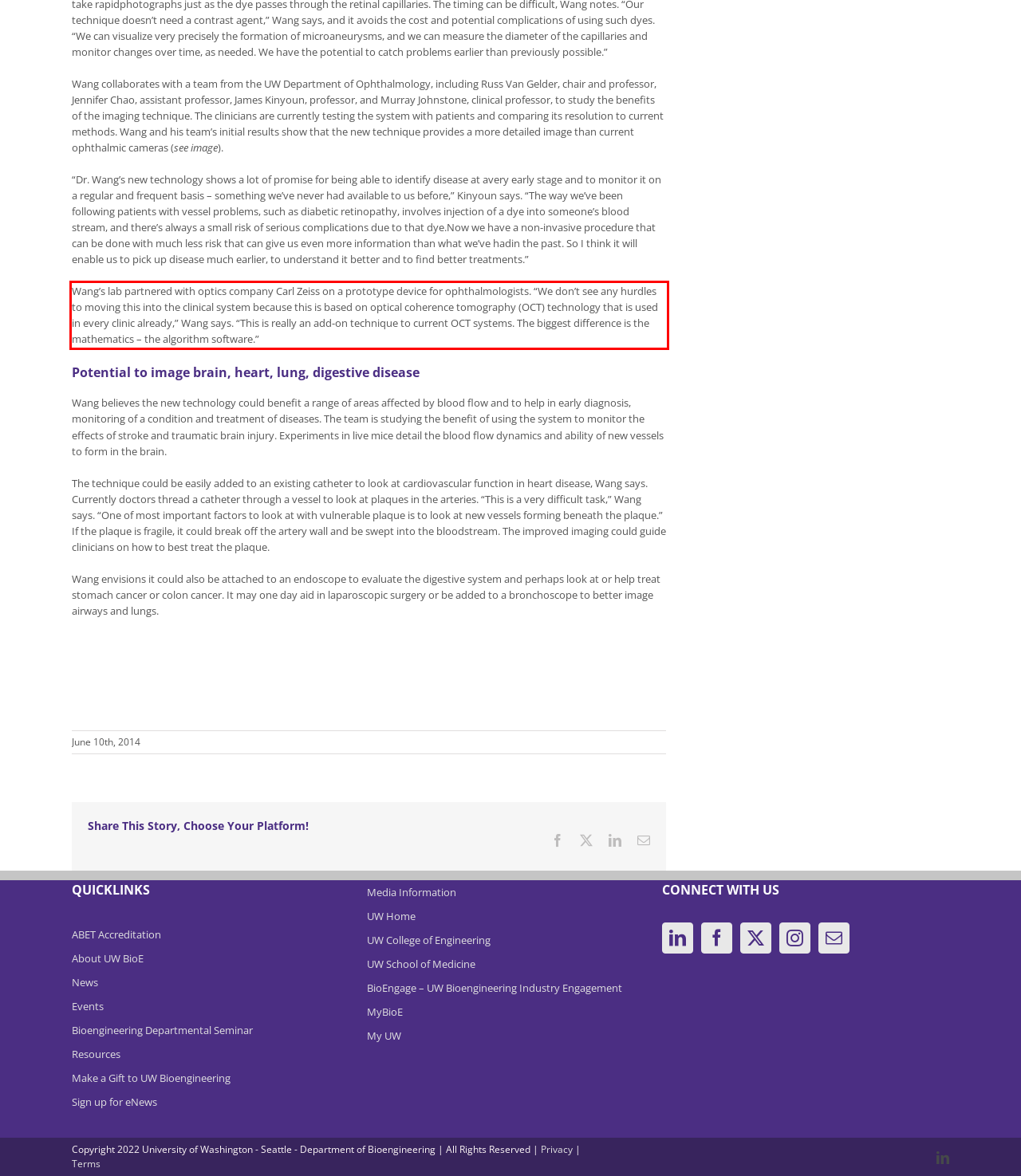Please perform OCR on the text within the red rectangle in the webpage screenshot and return the text content.

Wang’s lab partnered with optics company Carl Zeiss on a prototype device for ophthalmologists. “We don’t see any hurdles to moving this into the clinical system because this is based on optical coherence tomography (OCT) technology that is used in every clinic already,” Wang says. “This is really an add-on technique to current OCT systems. The biggest difference is the mathematics – the algorithm software.”